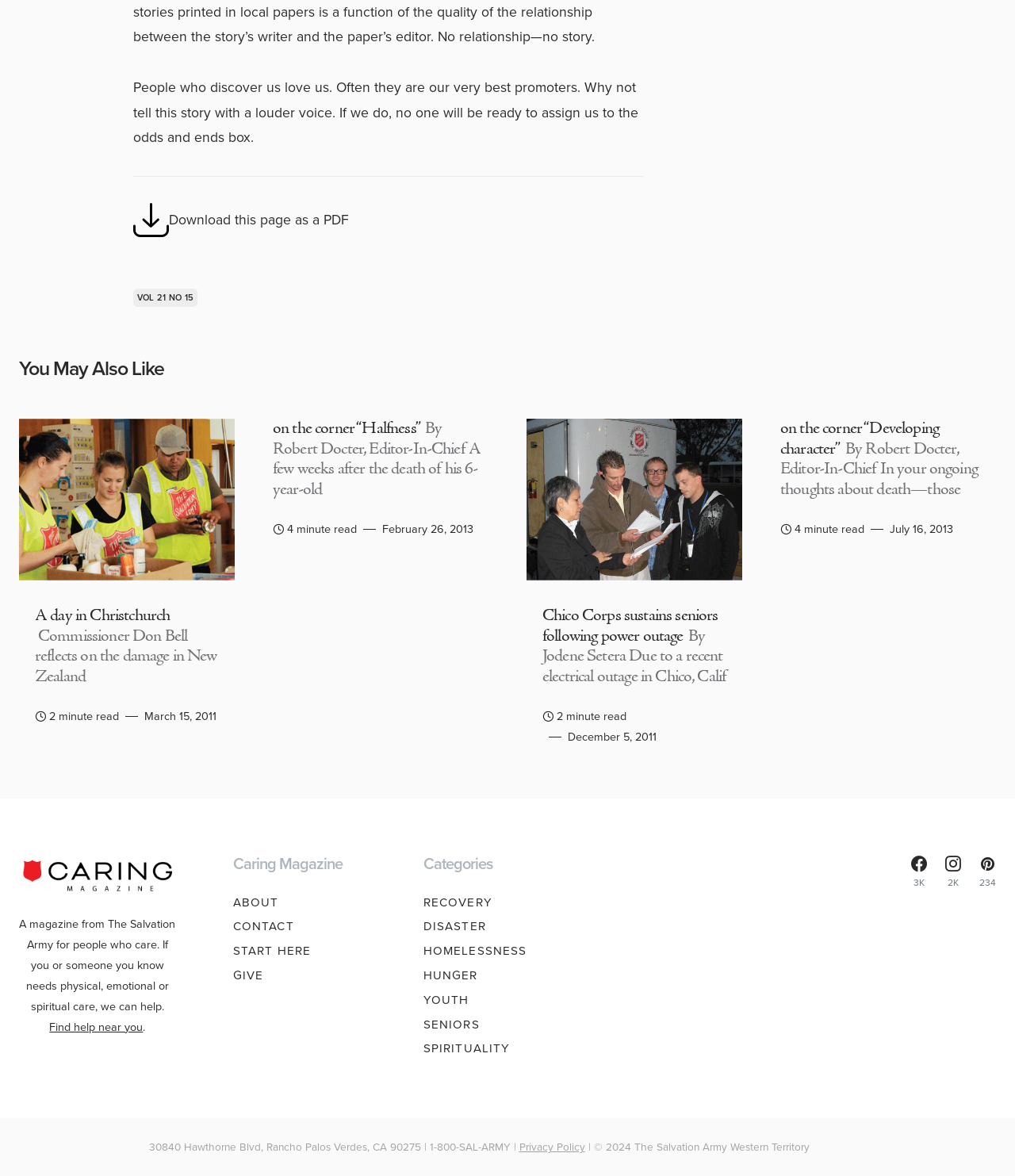Identify the bounding box coordinates of the clickable region to carry out the given instruction: "contact us".

None